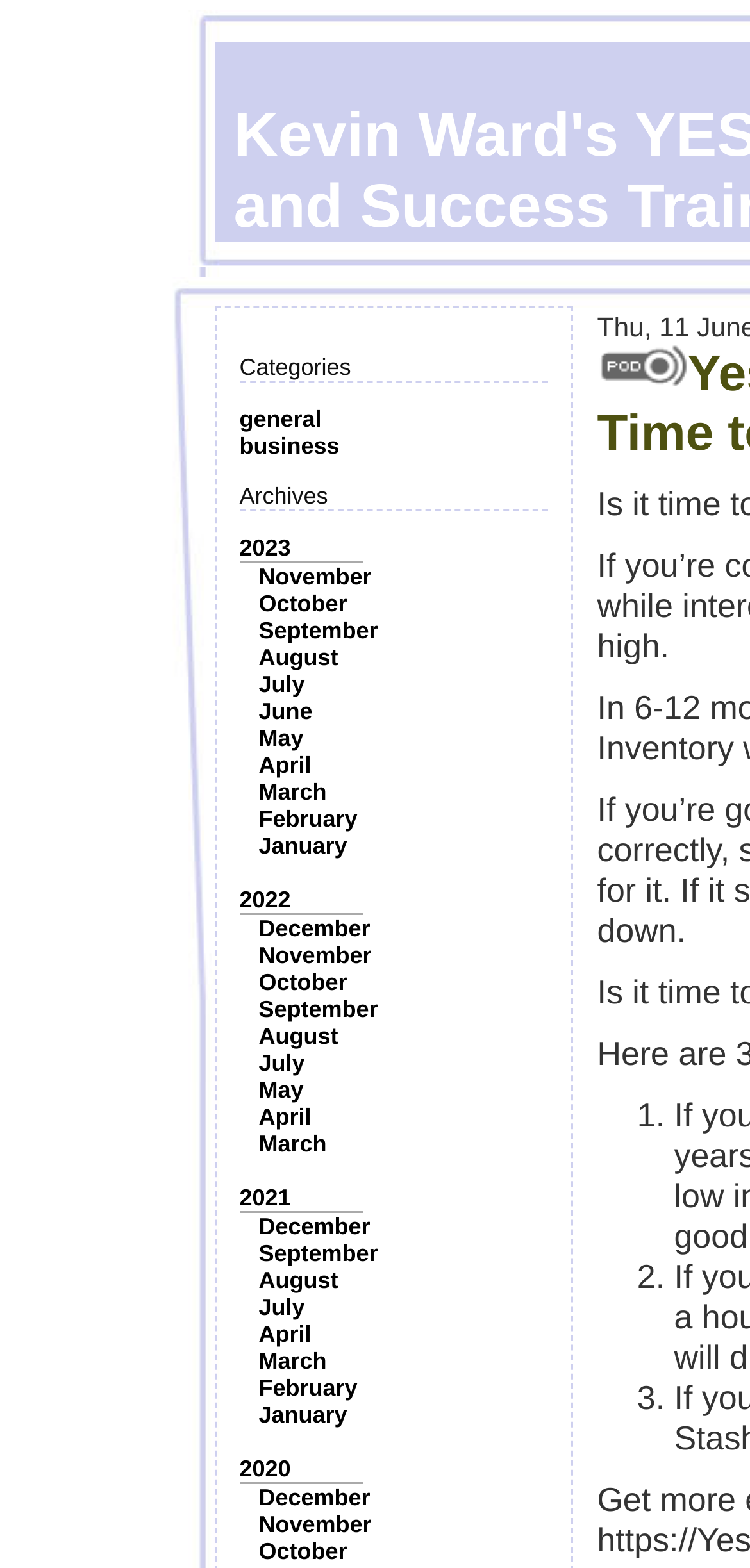Please mark the clickable region by giving the bounding box coordinates needed to complete this instruction: "View archives for 2023".

[0.319, 0.341, 0.388, 0.358]